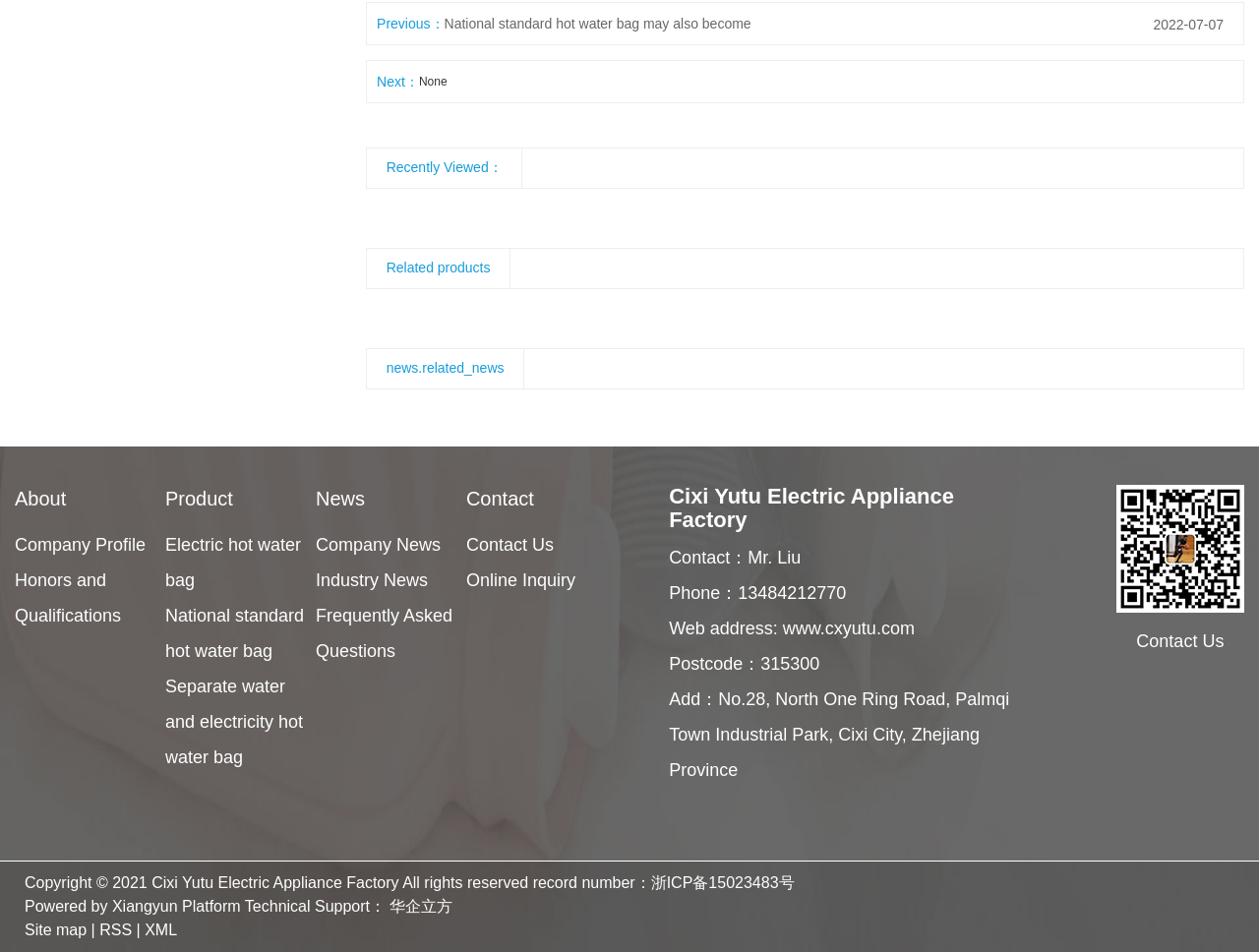What is the website address of the company?
Identify the answer in the screenshot and reply with a single word or phrase.

www.cxyutu.com